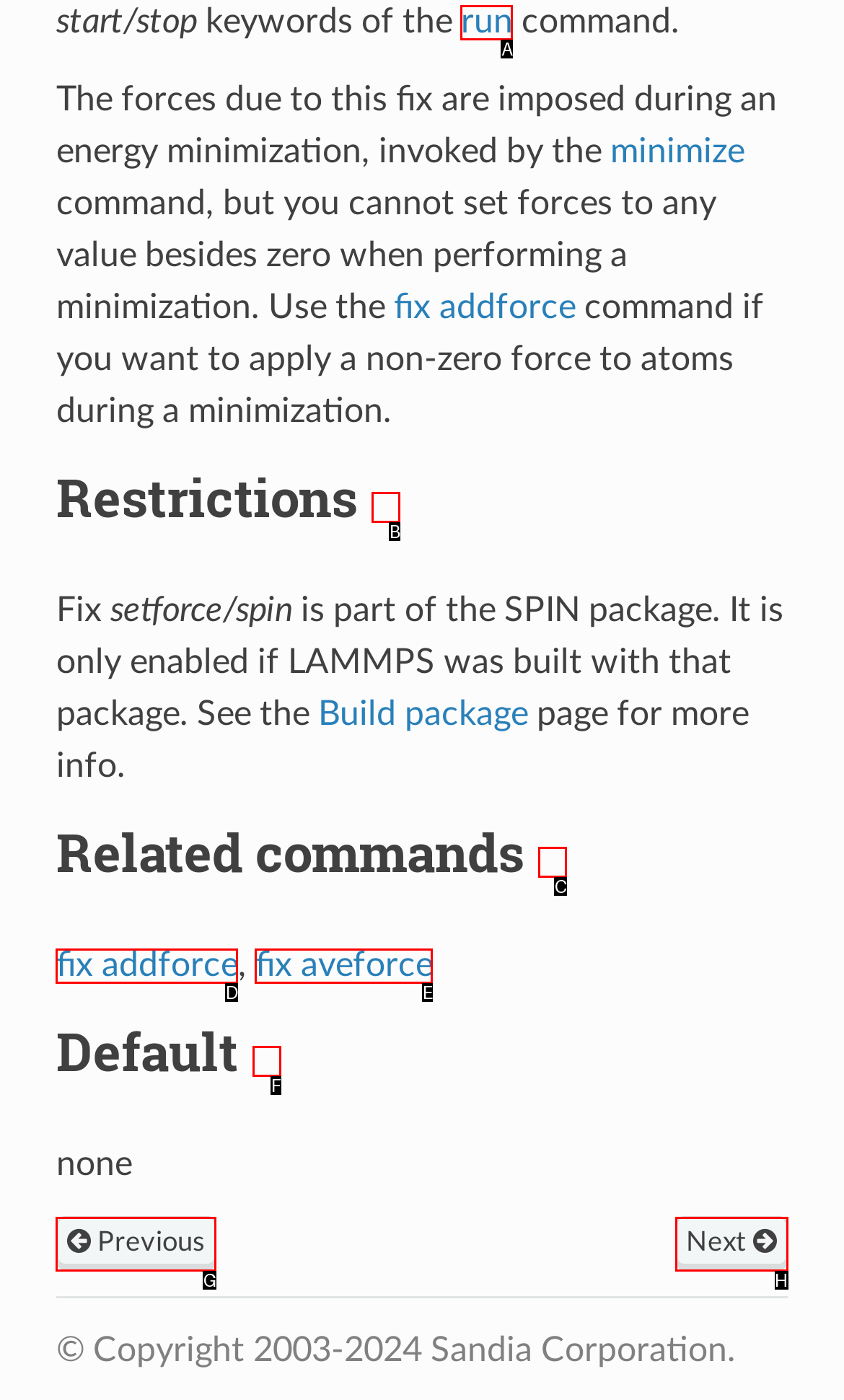Choose the HTML element that aligns with the description: aria-label="Toggle mobile menu". Indicate your choice by stating the letter.

None